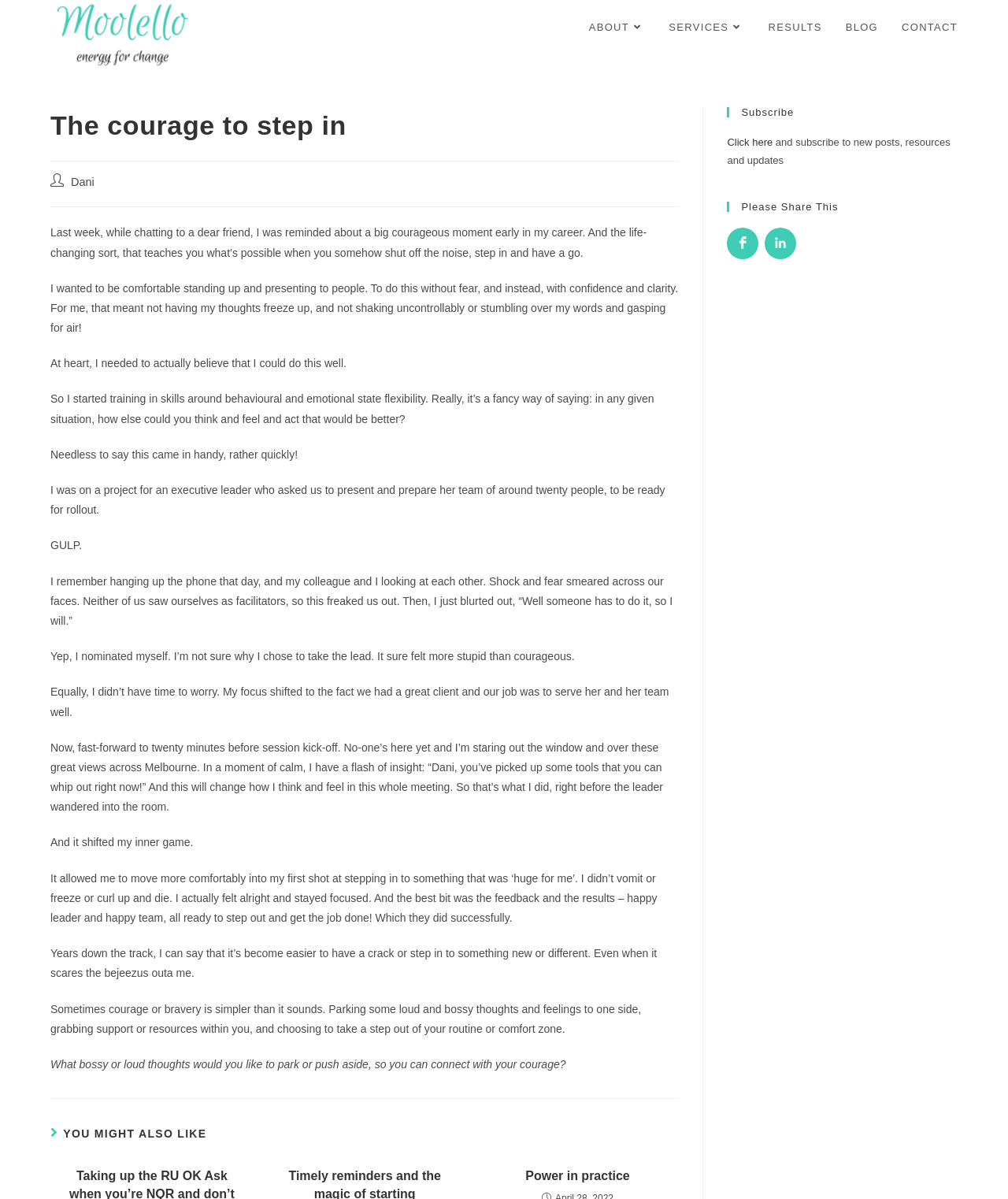Please find the bounding box coordinates (top-left x, top-left y, bottom-right x, bottom-right y) in the screenshot for the UI element described as follows: Click here

[0.721, 0.114, 0.767, 0.124]